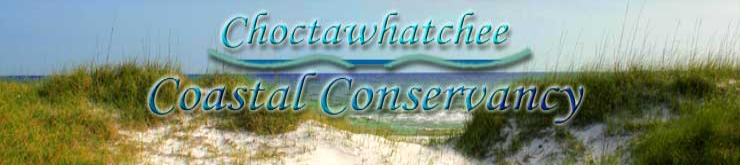Create an extensive caption that includes all significant details of the image.

The image features the logo of the Choctawhatchee Coastal Conservancy, prominently displaying the organization's name in an elegant, artistic font. The backdrop captures a serene coastal scene, with gentle waves lapping at soft sandy shores and lush green dunes framing the landscape. This visual representation underscores the organization's commitment to preserving and promoting the ecological health of the Choctawhatchee area, blending natural beauty with a focus on conservation efforts. The calming colors and harmonious design reflect the tranquil environment typical of coastal ecosystems, inviting viewers to appreciate and support the conservancy's mission.